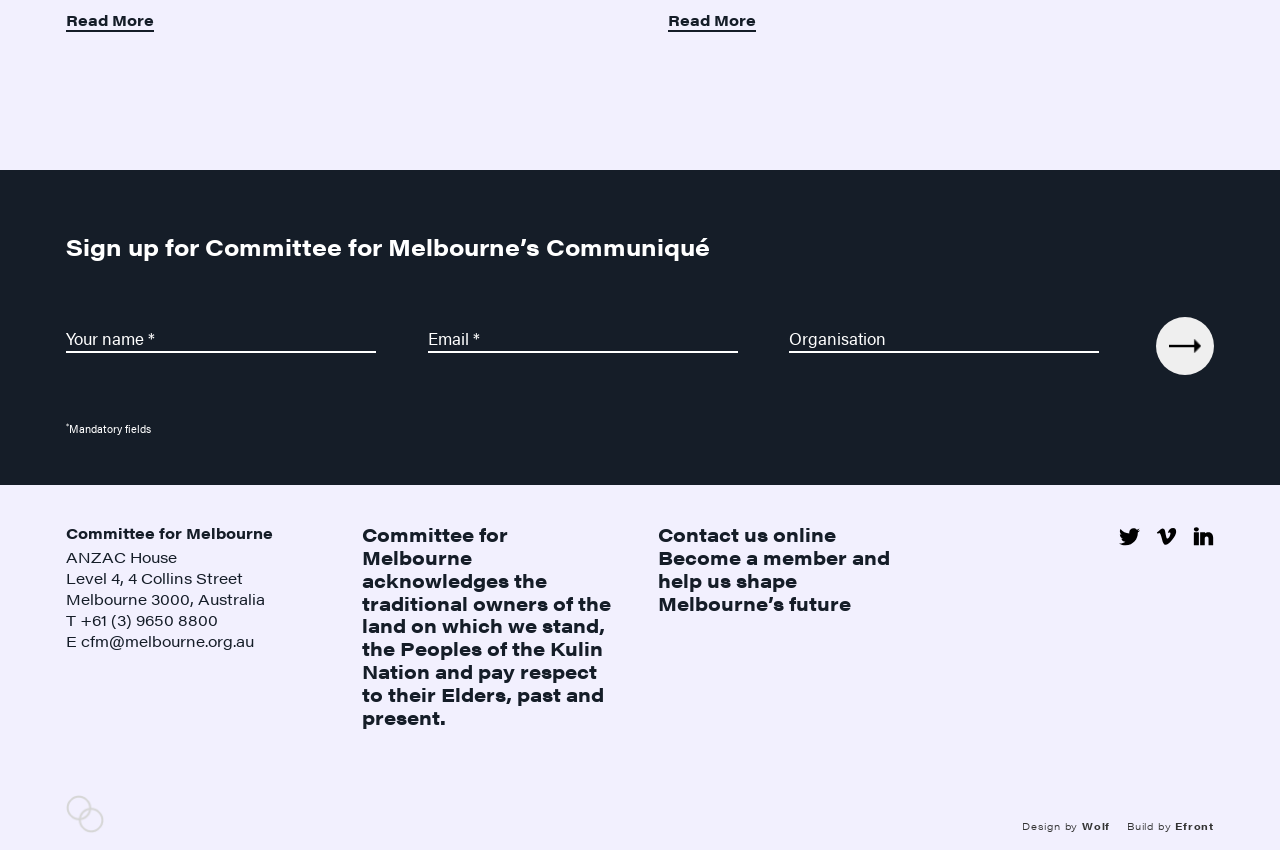Please predict the bounding box coordinates (top-left x, top-left y, bottom-right x, bottom-right y) for the UI element in the screenshot that fits the description: name="input_2" placeholder="Email *"

[0.334, 0.382, 0.576, 0.415]